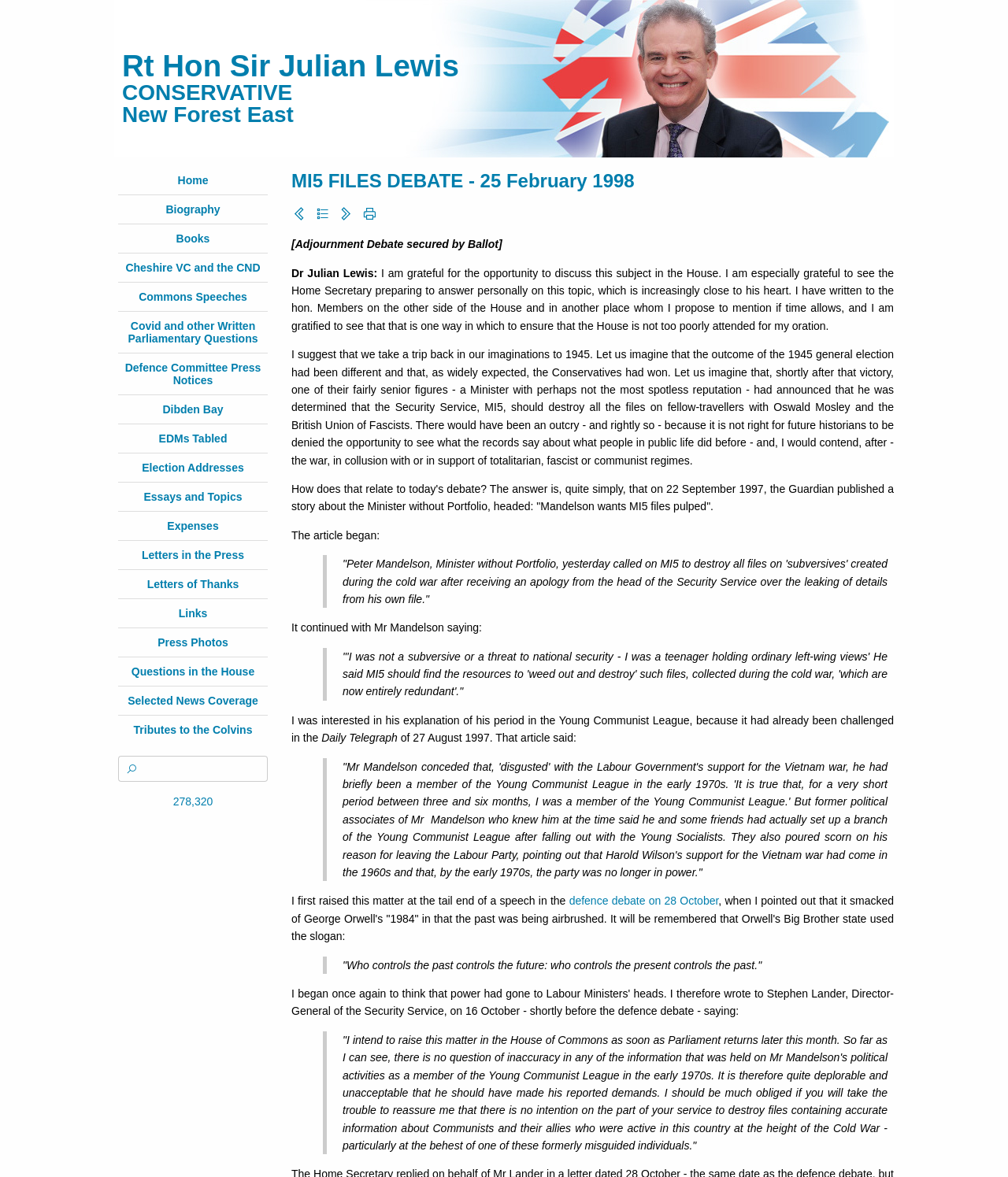Please identify the bounding box coordinates of the clickable element to fulfill the following instruction: "Click the link to Questions in the House". The coordinates should be four float numbers between 0 and 1, i.e., [left, top, right, bottom].

[0.13, 0.565, 0.252, 0.576]